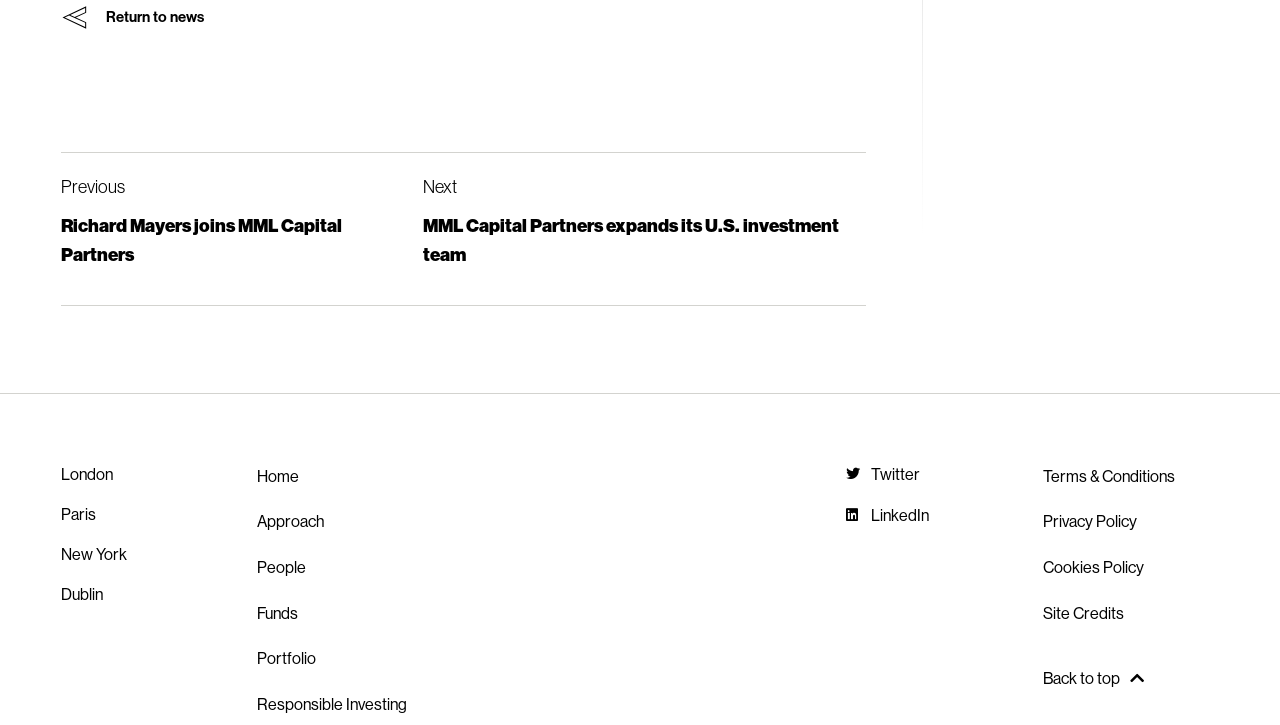Identify the bounding box for the UI element that is described as follows: "Responsible Investing".

[0.201, 0.955, 0.339, 0.99]